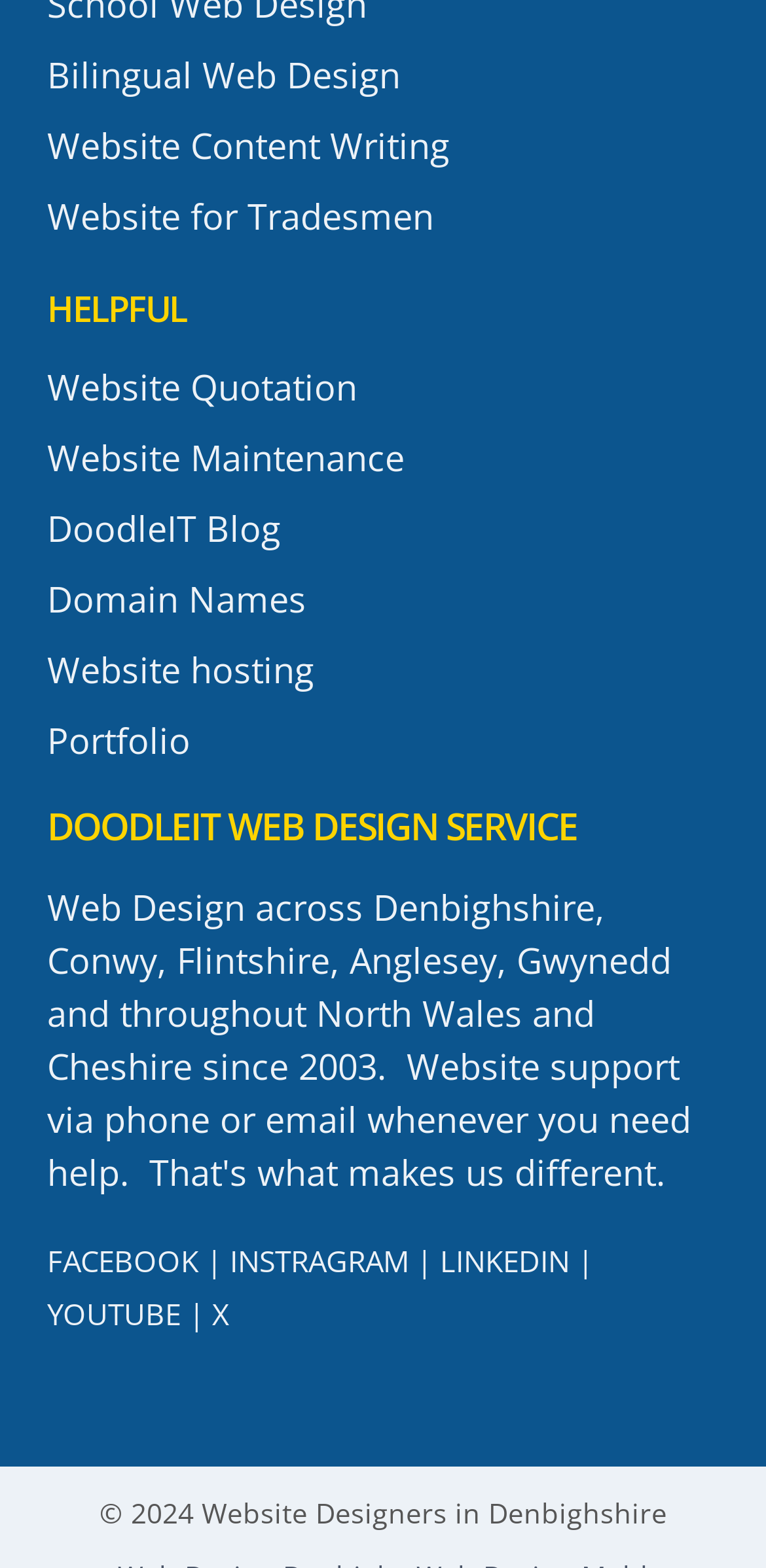Based on the provided description, "X", find the bounding box of the corresponding UI element in the screenshot.

[0.277, 0.826, 0.3, 0.851]